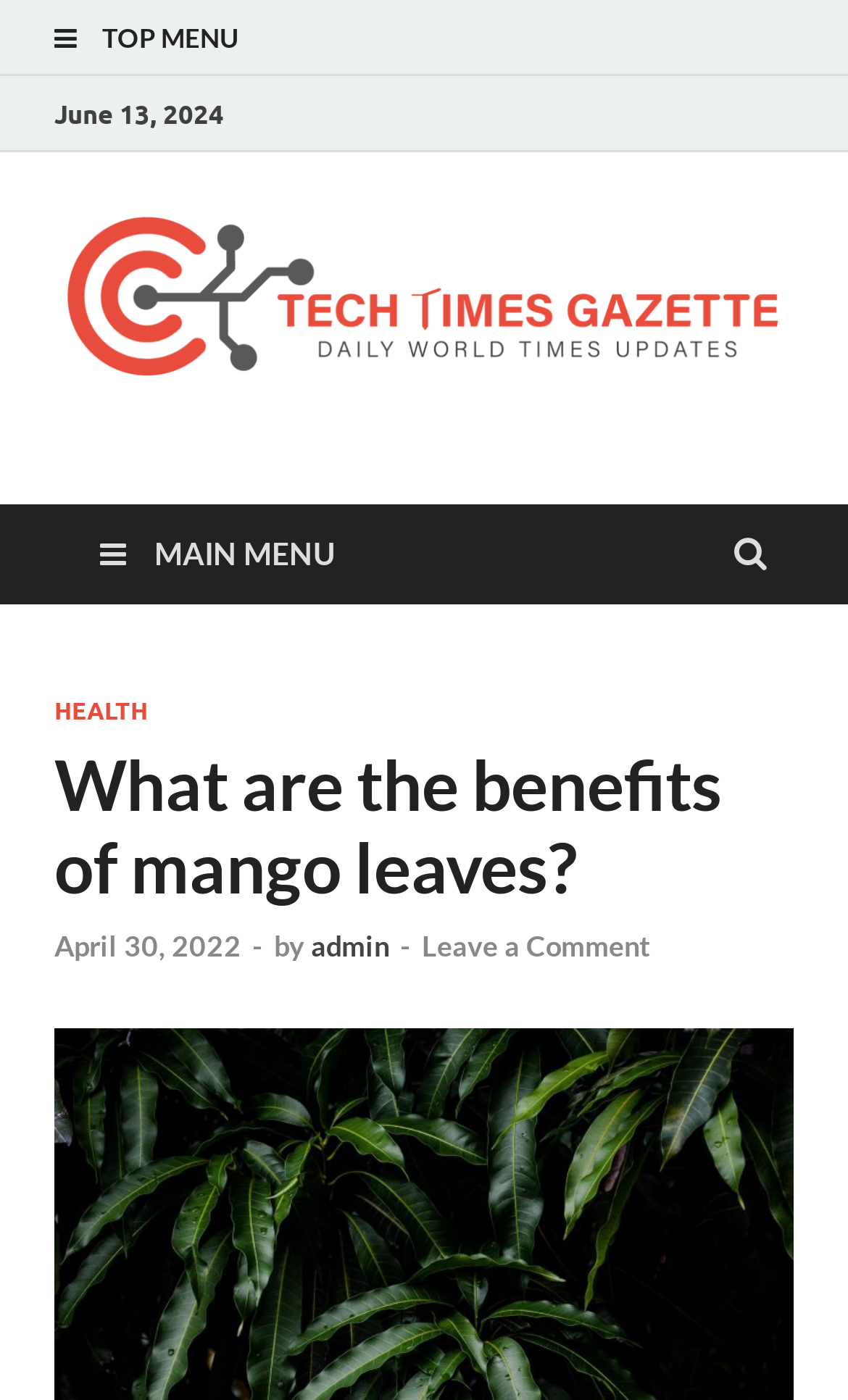Indicate the bounding box coordinates of the element that must be clicked to execute the instruction: "visit health page". The coordinates should be given as four float numbers between 0 and 1, i.e., [left, top, right, bottom].

[0.064, 0.497, 0.174, 0.519]